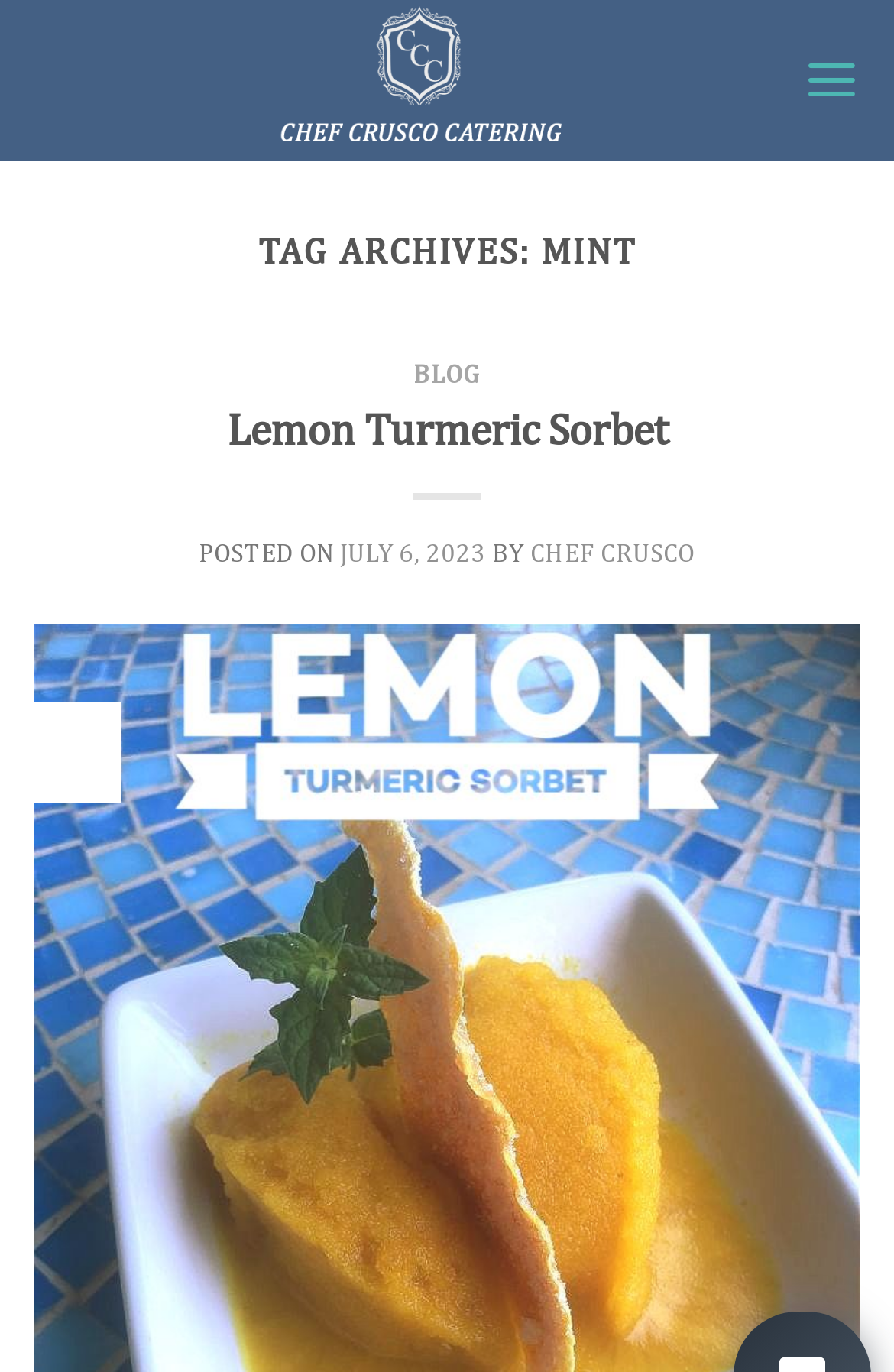How many blog posts are listed on this page? Refer to the image and provide a one-word or short phrase answer.

1